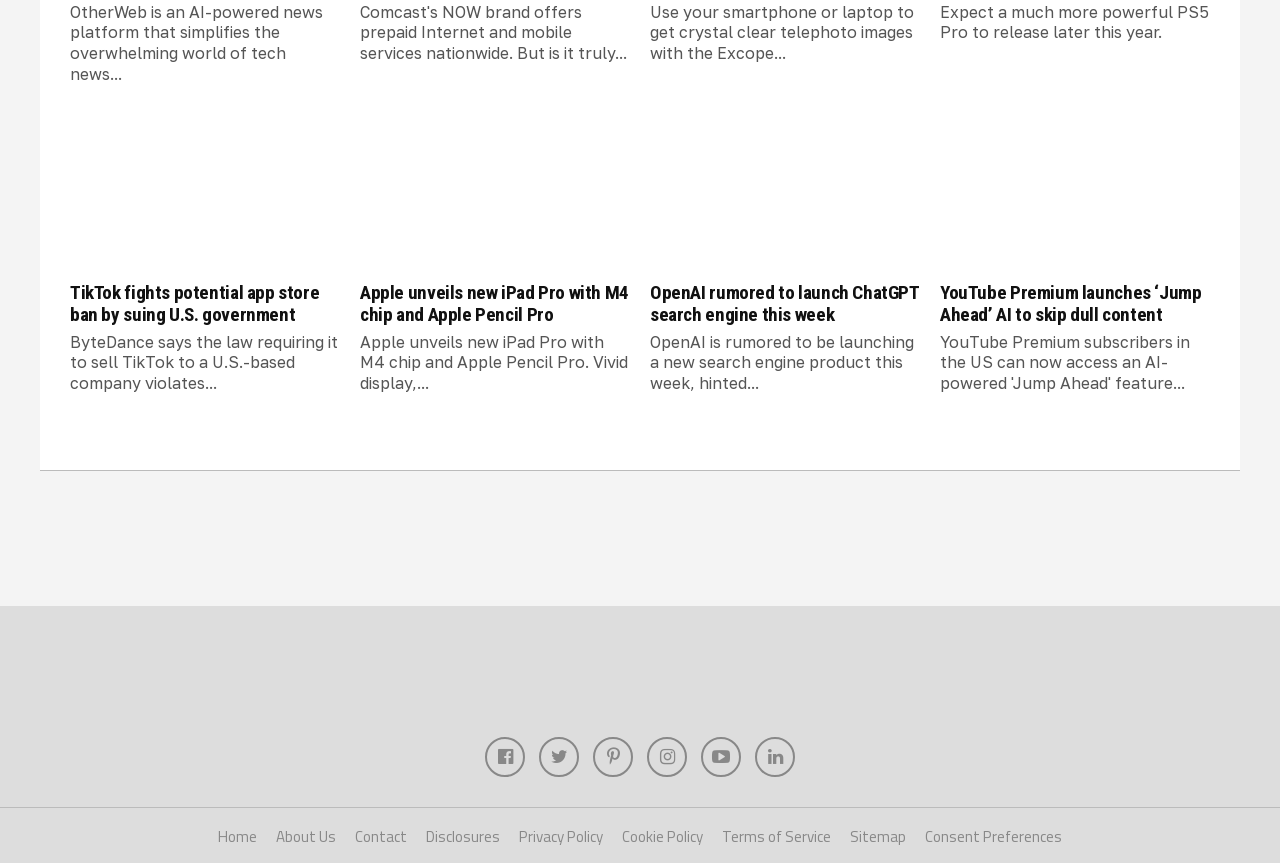Provide a single word or phrase answer to the question: 
How many images are on this page?

6